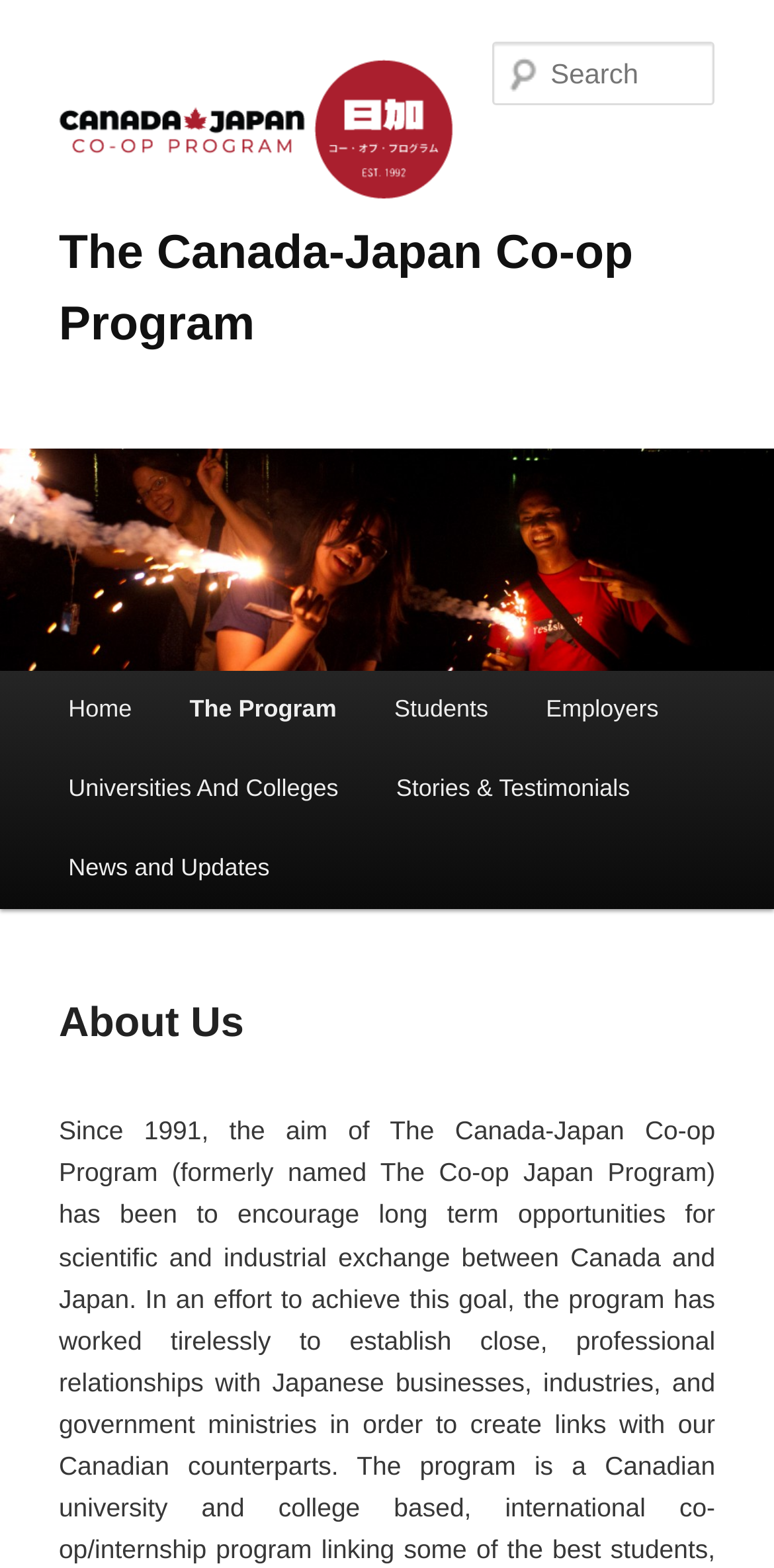Show the bounding box coordinates for the HTML element as described: "parent_node: Search name="s" placeholder="Search"".

[0.637, 0.027, 0.924, 0.067]